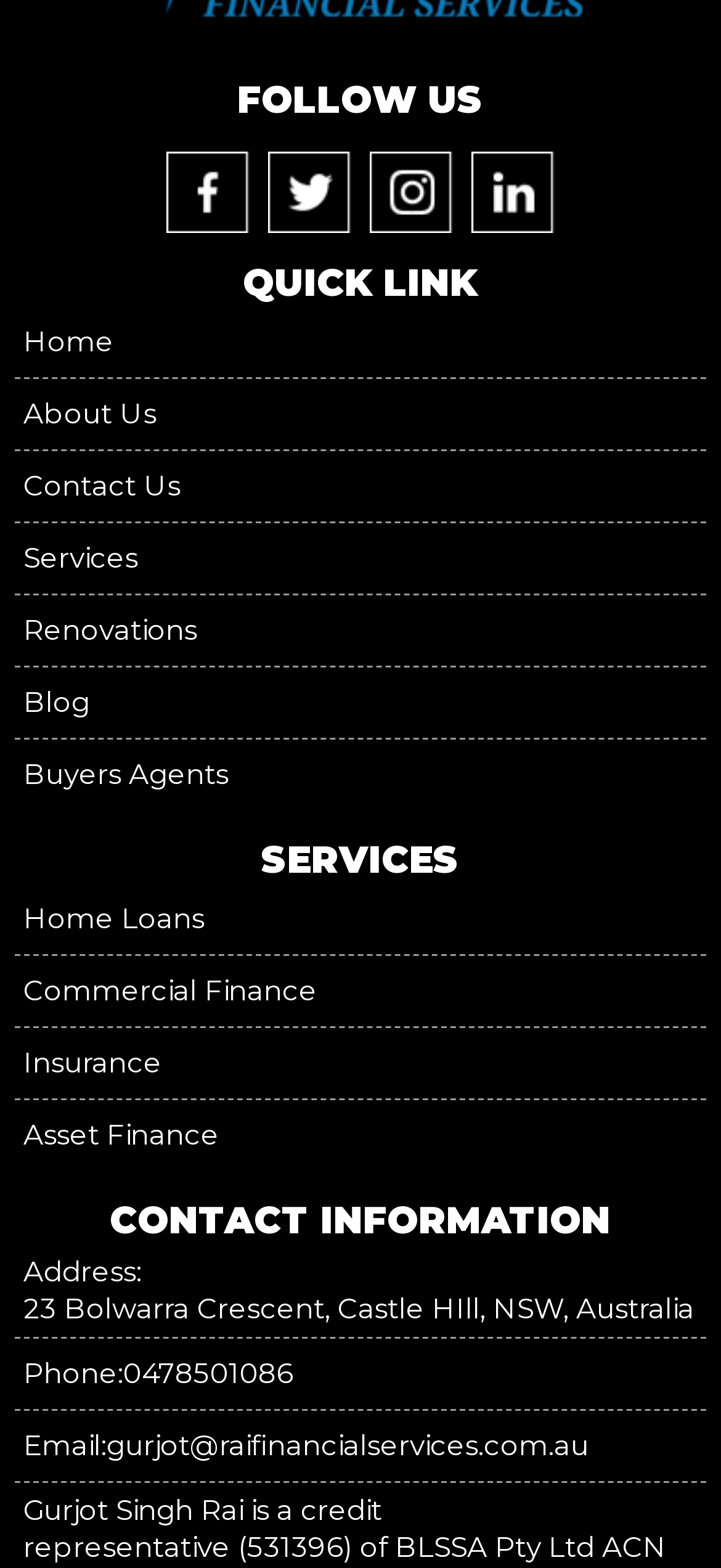Identify the bounding box coordinates of the region I need to click to complete this instruction: "Go to Home".

[0.033, 0.206, 0.158, 0.229]